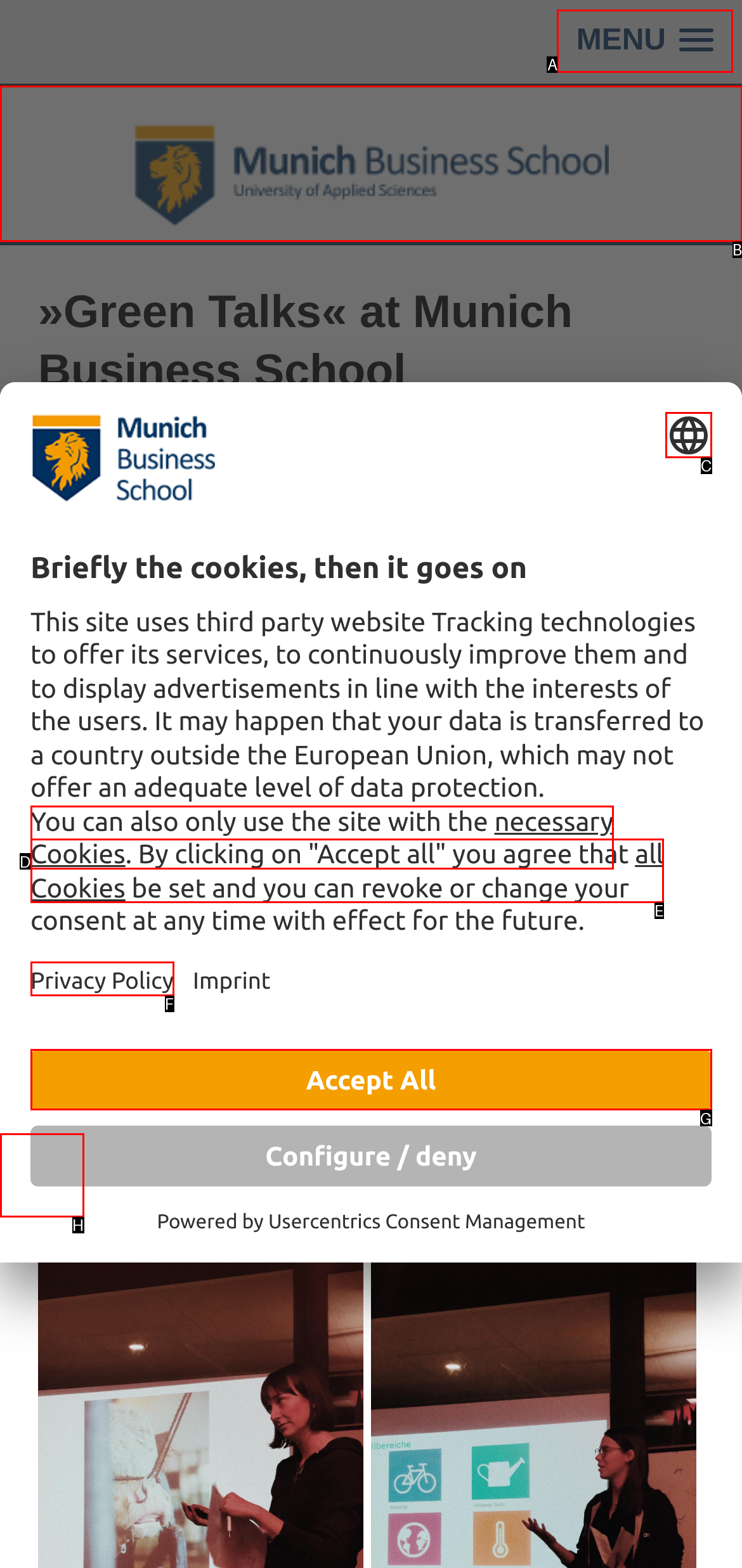Determine which HTML element should be clicked for this task: Select a language
Provide the option's letter from the available choices.

C